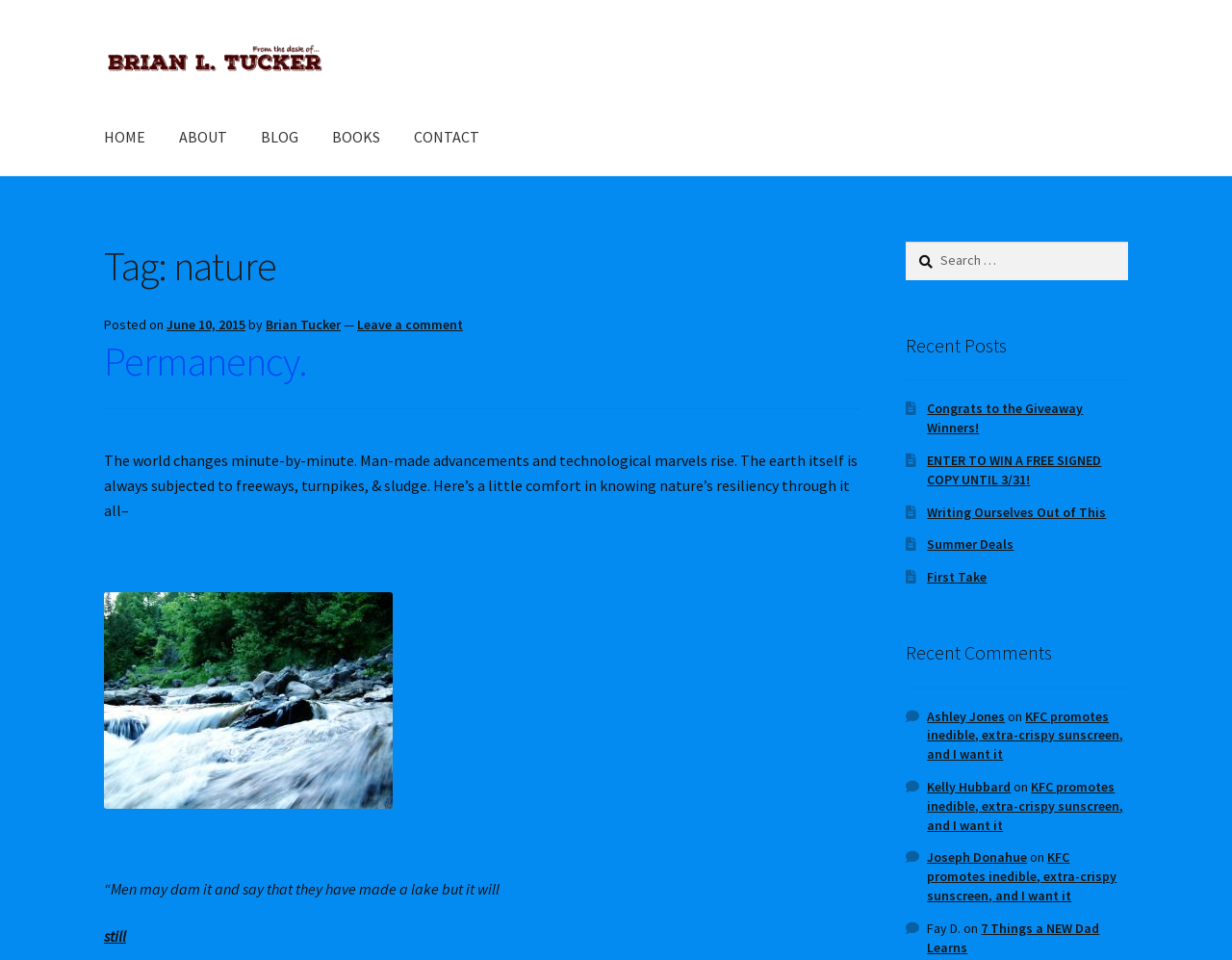Determine the bounding box coordinates for the UI element with the following description: "Brian Tucker". The coordinates should be four float numbers between 0 and 1, represented as [left, top, right, bottom].

[0.216, 0.329, 0.277, 0.347]